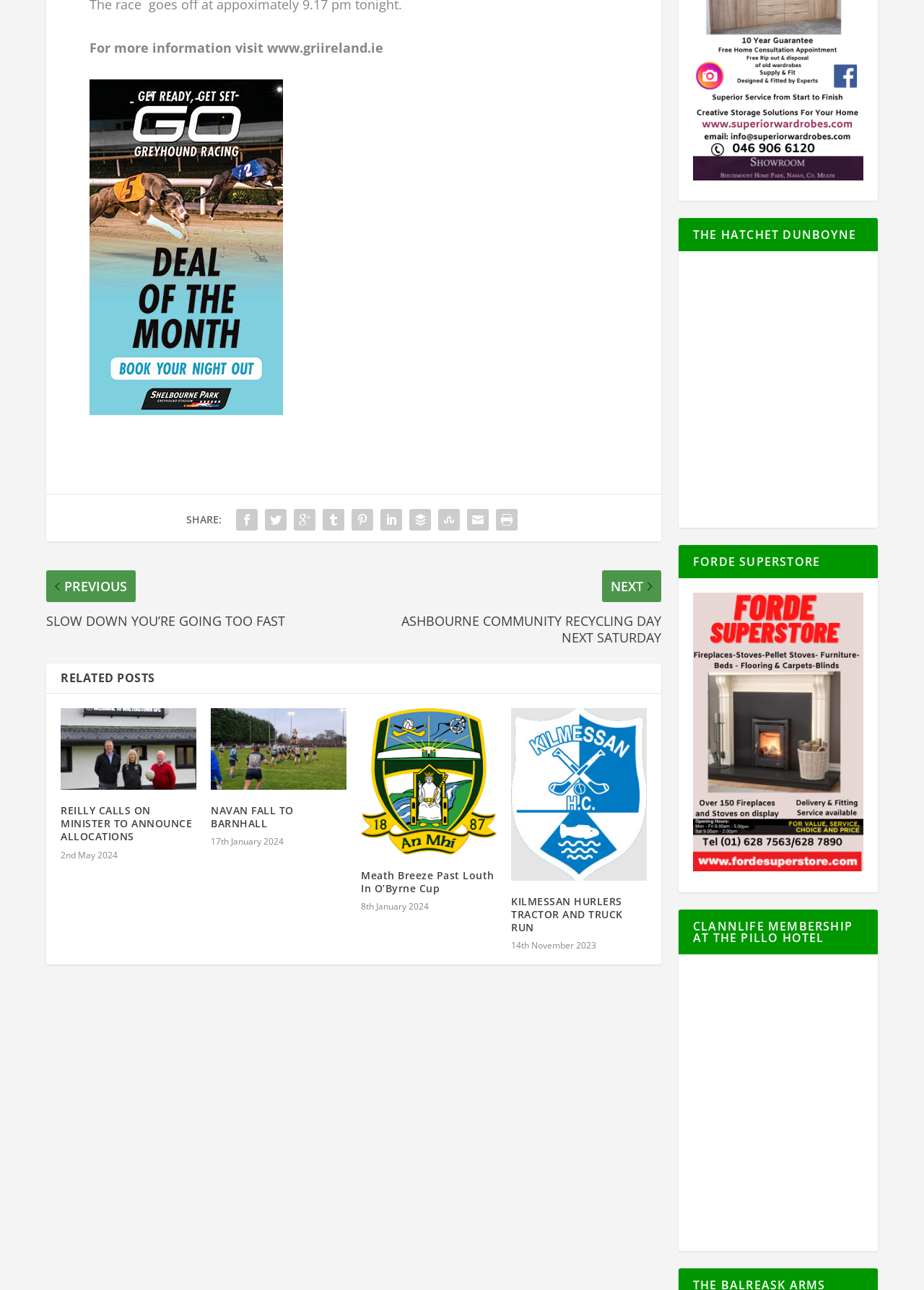How many headings are available on the webpage? From the image, respond with a single word or brief phrase.

5